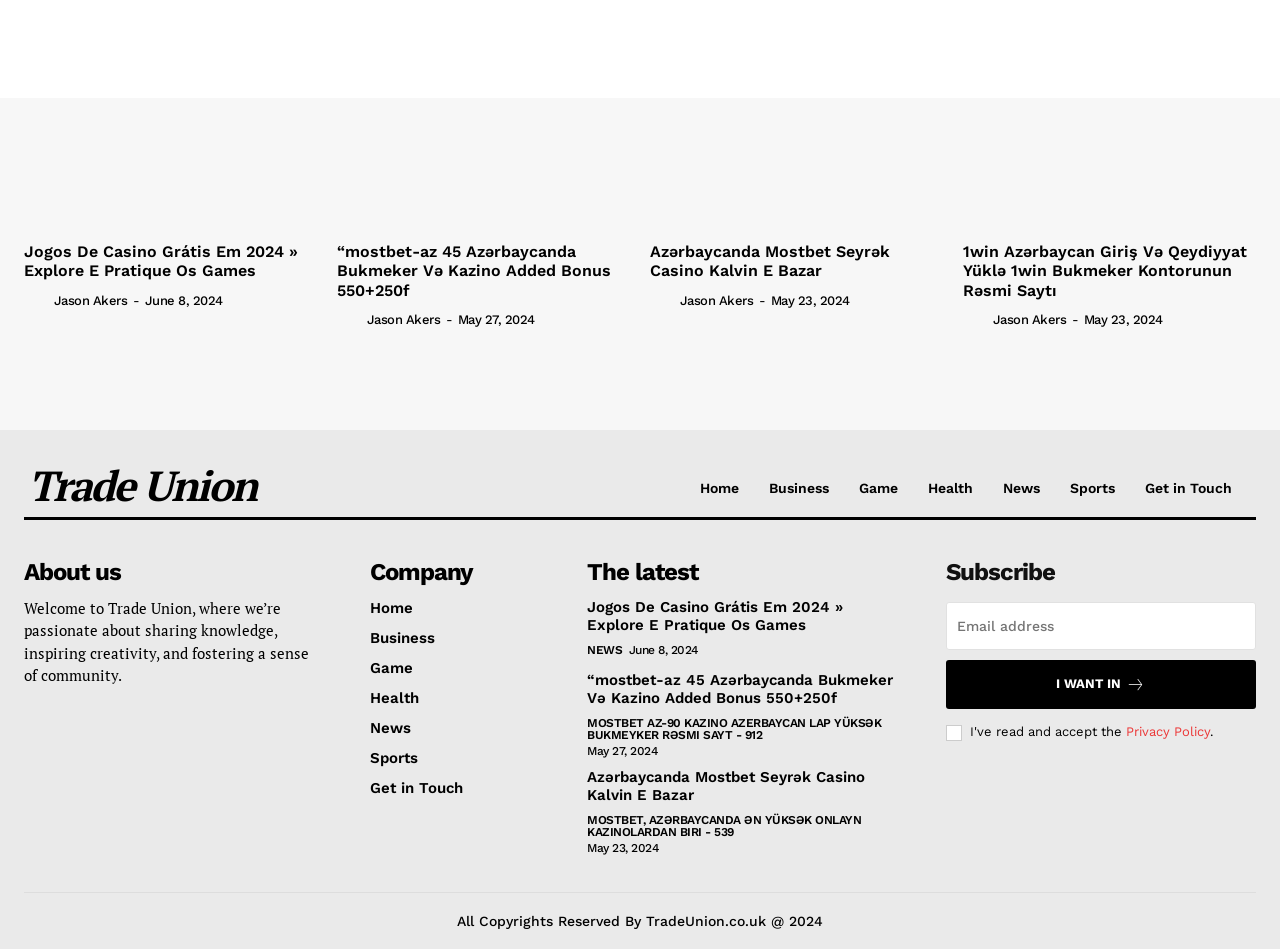Given the webpage screenshot, identify the bounding box of the UI element that matches this description: "Sports".

[0.836, 0.505, 0.871, 0.523]